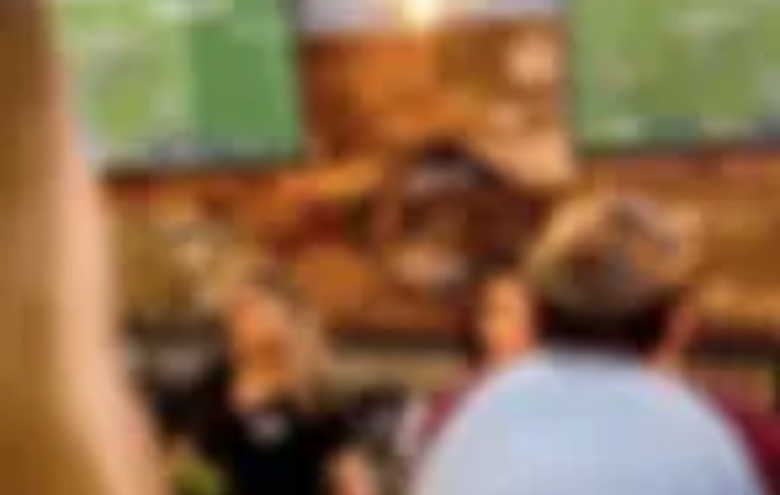Detail everything you observe in the image.

The image showcases a lively atmosphere at a venue where sports viewing is a prominent feature. In the background, there are multiple large screens displaying sporting events, emphasizing the venue's commitment to providing an engaging and entertaining experience for guests. The setting appears to be social, as patrons are seated together, likely enjoying the action on the screens. The décor suggests a warm and inviting ambiance, conducive to hosting gatherings such as viewing parties. This environment is perfect for fans looking to create memorable moments while enjoying their favorite sports.